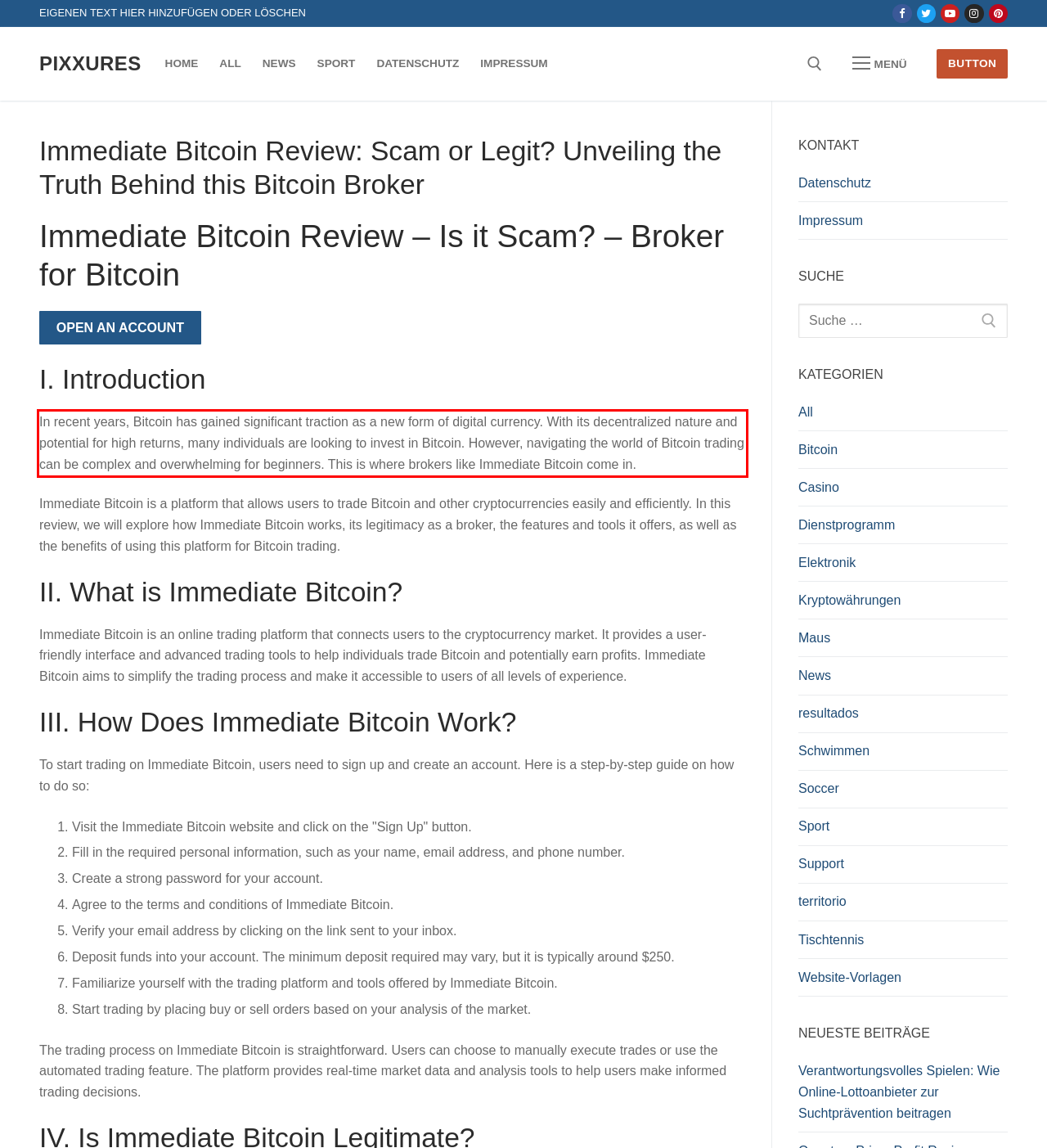Using the provided screenshot of a webpage, recognize and generate the text found within the red rectangle bounding box.

In recent years, Bitcoin has gained significant traction as a new form of digital currency. With its decentralized nature and potential for high returns, many individuals are looking to invest in Bitcoin. However, navigating the world of Bitcoin trading can be complex and overwhelming for beginners. This is where brokers like Immediate Bitcoin come in.